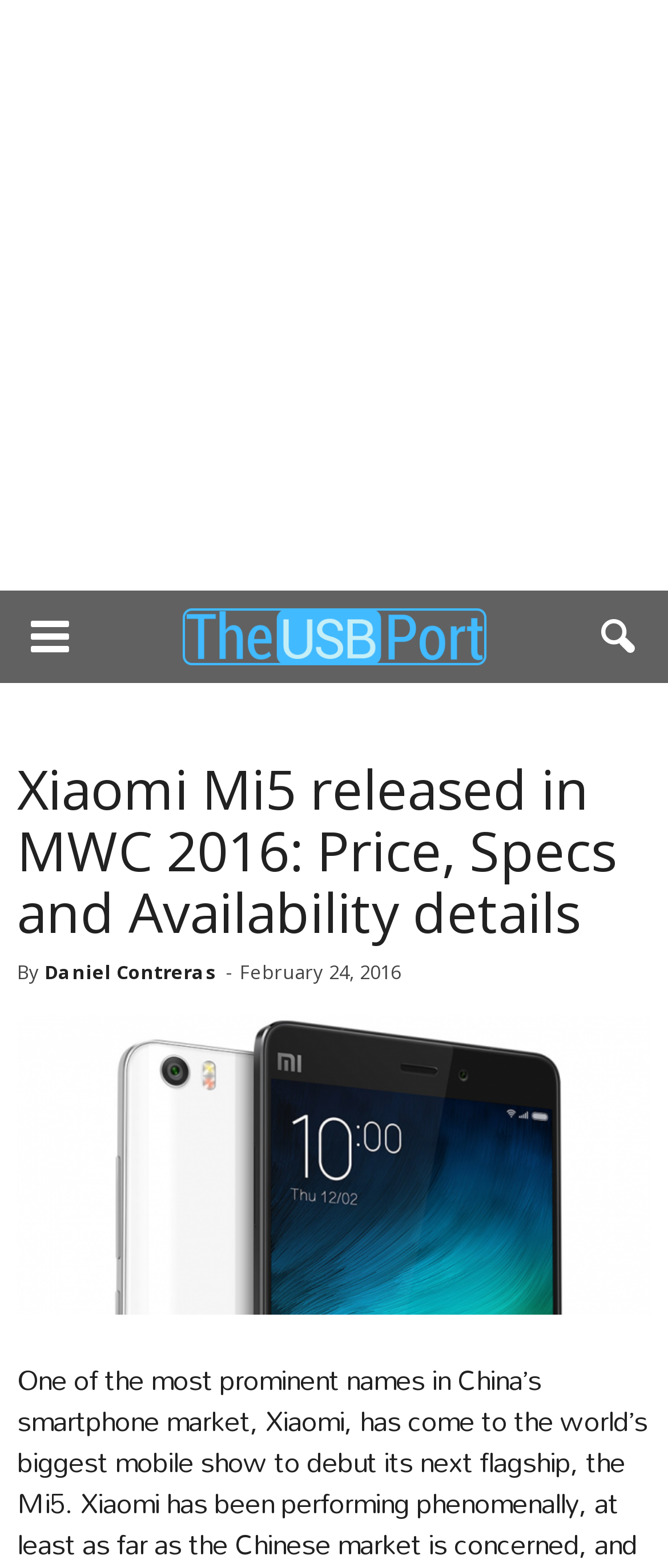What is the type of the image shown?
Answer the question with a detailed explanation, including all necessary information.

I found an image on the webpage with a caption 'The USB Port', which suggests that the image is of the USB port of the Xiaomi Mi5.